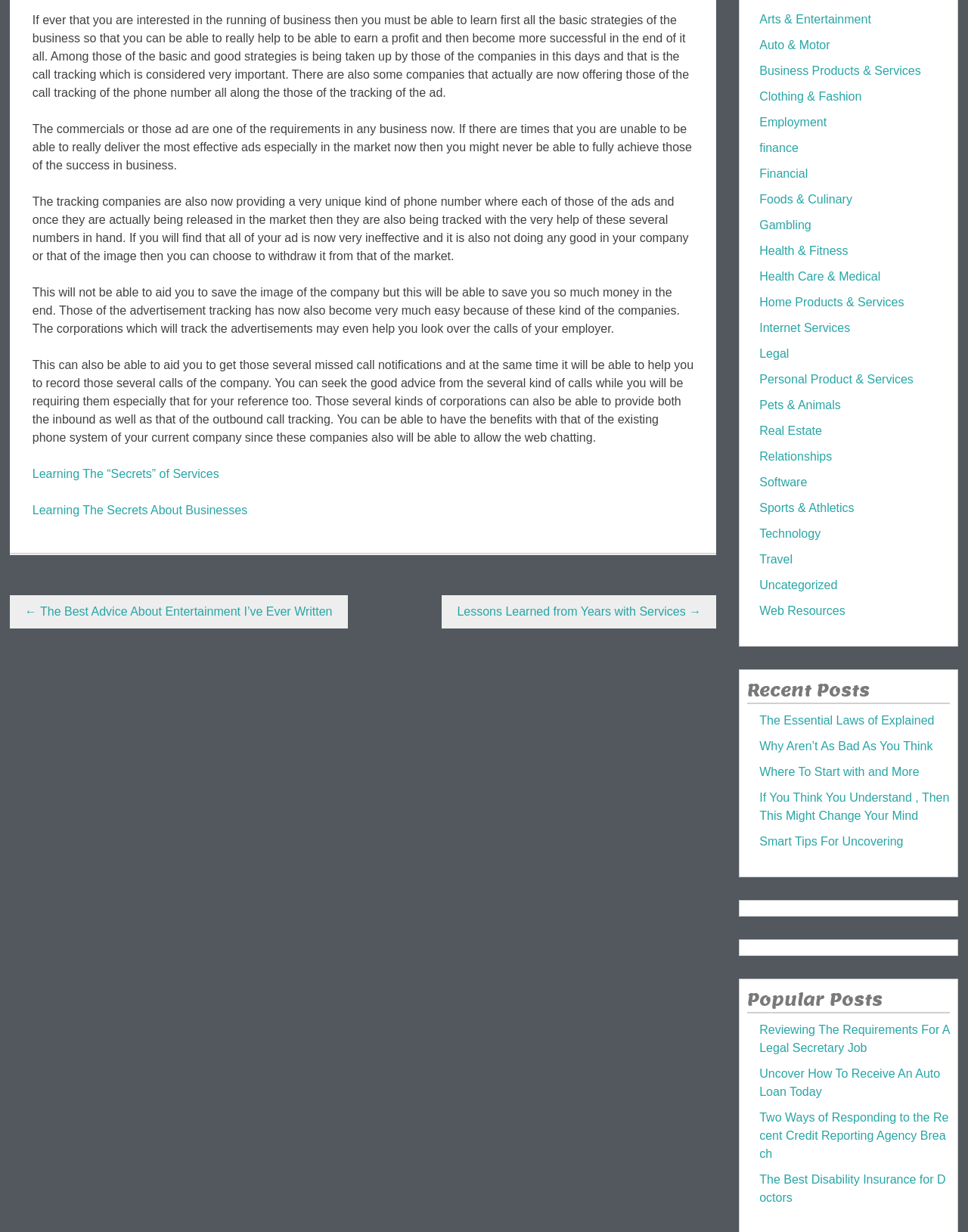Using the description: "Internet Services", determine the UI element's bounding box coordinates. Ensure the coordinates are in the format of four float numbers between 0 and 1, i.e., [left, top, right, bottom].

[0.785, 0.261, 0.878, 0.271]